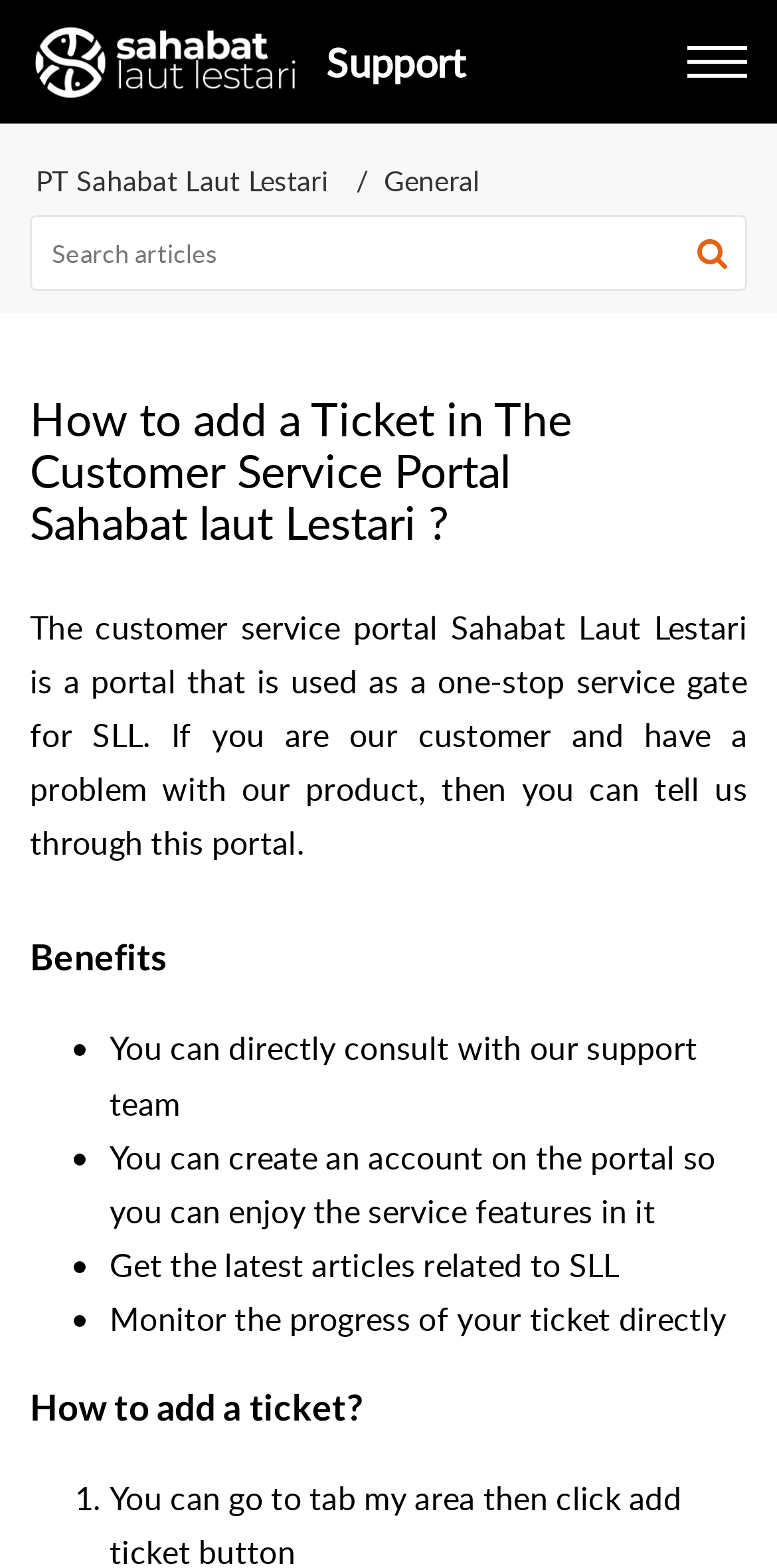Generate a comprehensive description of the contents of the webpage.

The webpage is a customer service portal for Sahabat Laut Lestari (SLL). At the top left, there is a link to the "Support home" page, accompanied by an image. Next to it, there is a generic element labeled "Support" that spans across the top of the page. On the top right, there is a button to open a menu.

Below the top section, there is a navigation bar with breadcrumbs, showing the current location as "PT Sahabat Laut Lestari" > "General". Next to the navigation bar, there is a search bar with a textbox and a search button, which has an image inside.

The main content of the page starts with a heading that reads "How to add a Ticket in The Customer Service Portal Sahabat laut Lestari?". Below the heading, there is a paragraph of text that explains the purpose of the customer service portal. The text describes the portal as a one-stop service gate for SLL customers to report problems with their products.

Following the introductory text, there is a section titled "Benefits" that lists four advantages of using the portal. The benefits are marked with bullet points and include direct consultation with the support team, creating an account to access service features, getting the latest articles related to SLL, and monitoring the progress of tickets.

Finally, there is a section titled "How to add a ticket?" that appears to be the start of a tutorial or guide on using the portal. The section begins with a numbered list, with the first item marked as "1.".